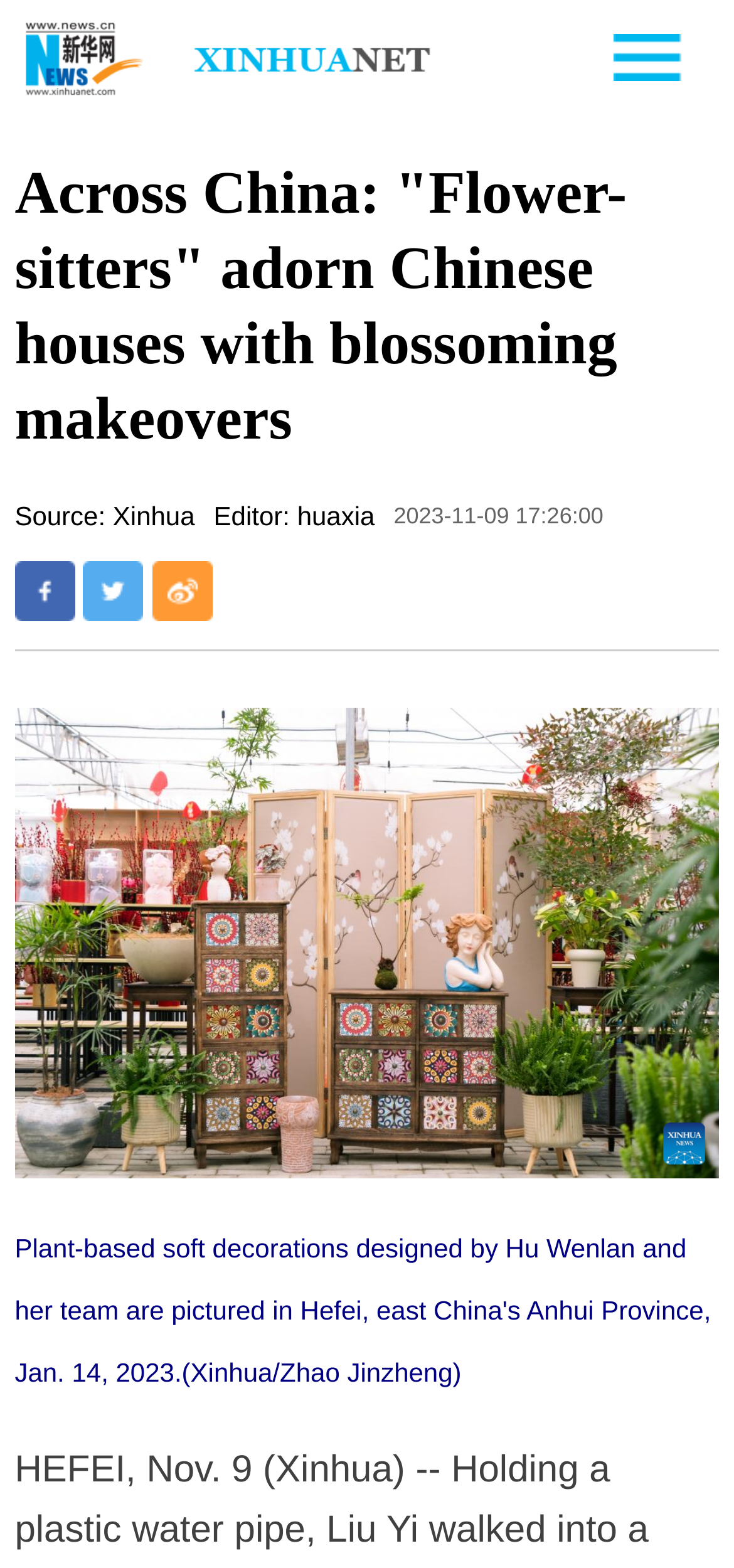Illustrate the webpage thoroughly, mentioning all important details.

The webpage is about a news article titled "Across China: 'Flower-sitters' adorn Chinese houses with blossoming makeovers". At the top-left corner, there is a small link and an image beside it. On the top-right corner, there is another image. 

The main title of the article is prominently displayed in the middle of the top section, spanning almost the entire width of the page. Below the title, there are three lines of text: "Source: Xinhua", "Editor: huaxia", and a timestamp "2023-11-09 17:26:00", arranged from left to right.

Underneath the title and the metadata, there are three social media sharing links, "分享到Facebook", "分享到Twitter", and "分享到新浪微博", aligned horizontally from left to right.

The main content of the article is accompanied by a large image that occupies most of the bottom section of the page.